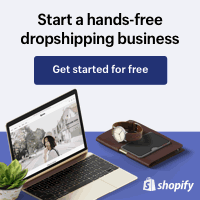What is the call-to-action button inviting users to do?
Can you offer a detailed and complete answer to this question?

The clear call-to-action button is inviting potential users to 'Get started for free', emphasizing that they can start their dropshipping business without any upfront costs or complications, making it a straightforward and risk-free entry into the world of online business.